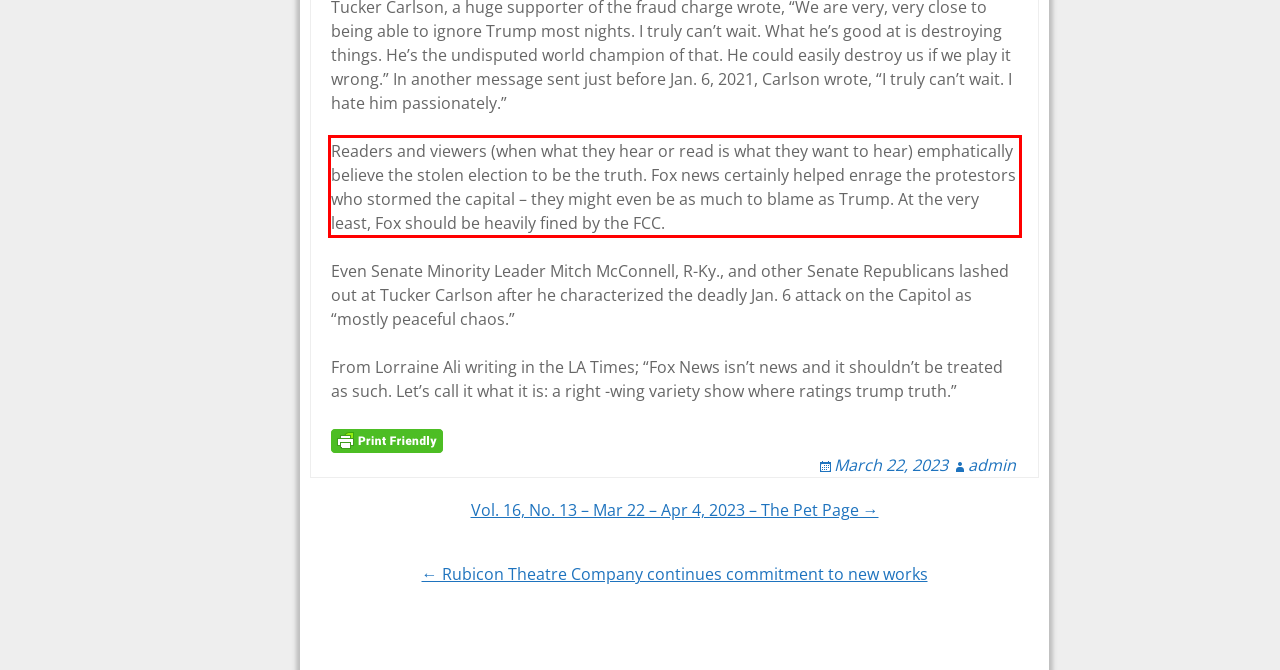Perform OCR on the text inside the red-bordered box in the provided screenshot and output the content.

Readers and viewers (when what they hear or read is what they want to hear) emphatically believe the stolen election to be the truth. Fox news certainly helped enrage the protestors who stormed the capital – they might even be as much to blame as Trump. At the very least, Fox should be heavily fined by the FCC.